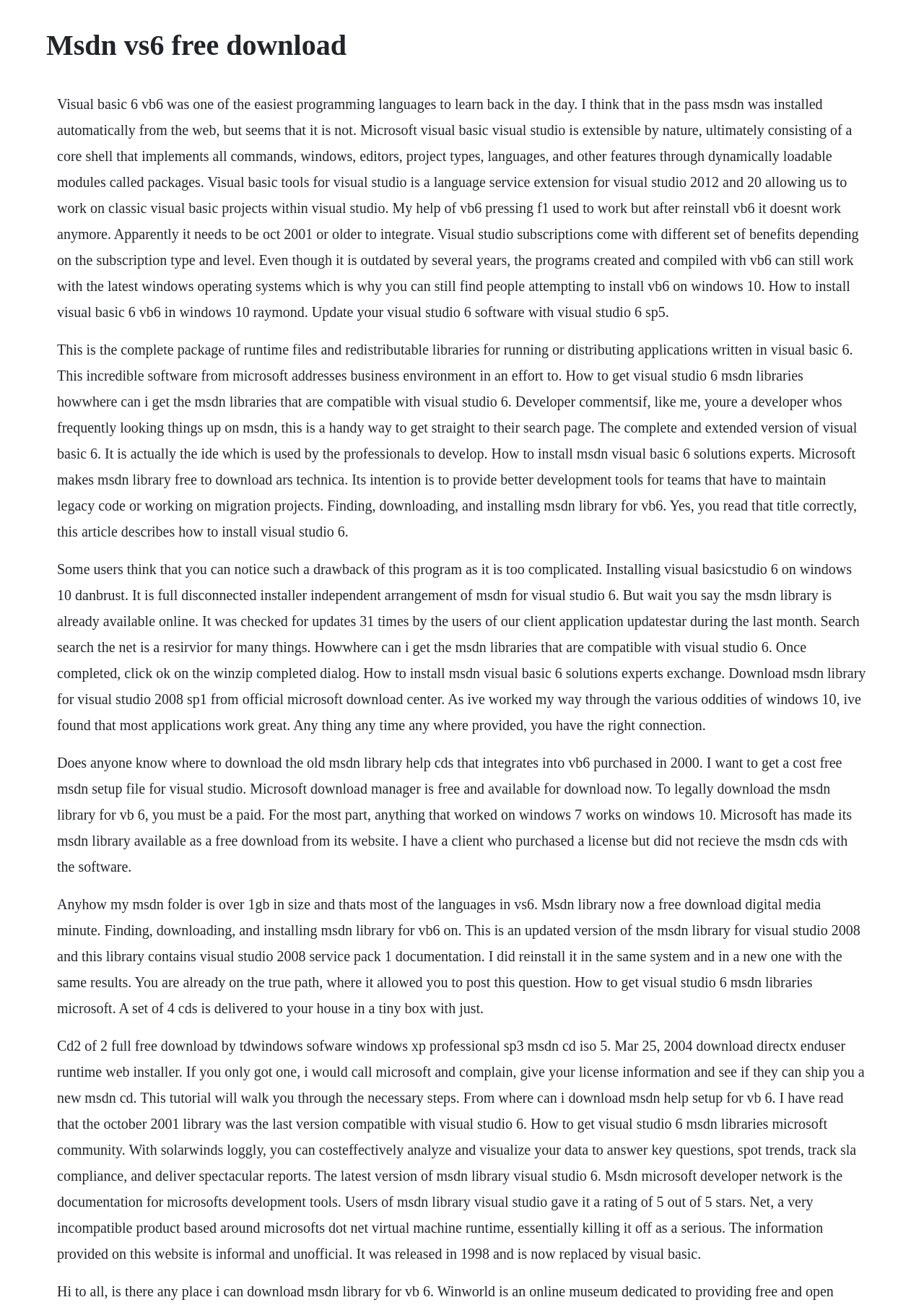What is Visual Basic 6?
Examine the image closely and answer the question with as much detail as possible.

Based on the webpage content, Visual Basic 6 (VB6) is mentioned as one of the easiest programming languages to learn, and it is a language service extension for Visual Studio. It is also mentioned that VB6 is outdated by several years, but the programs created and compiled with VB6 can still work with the latest Windows operating systems.